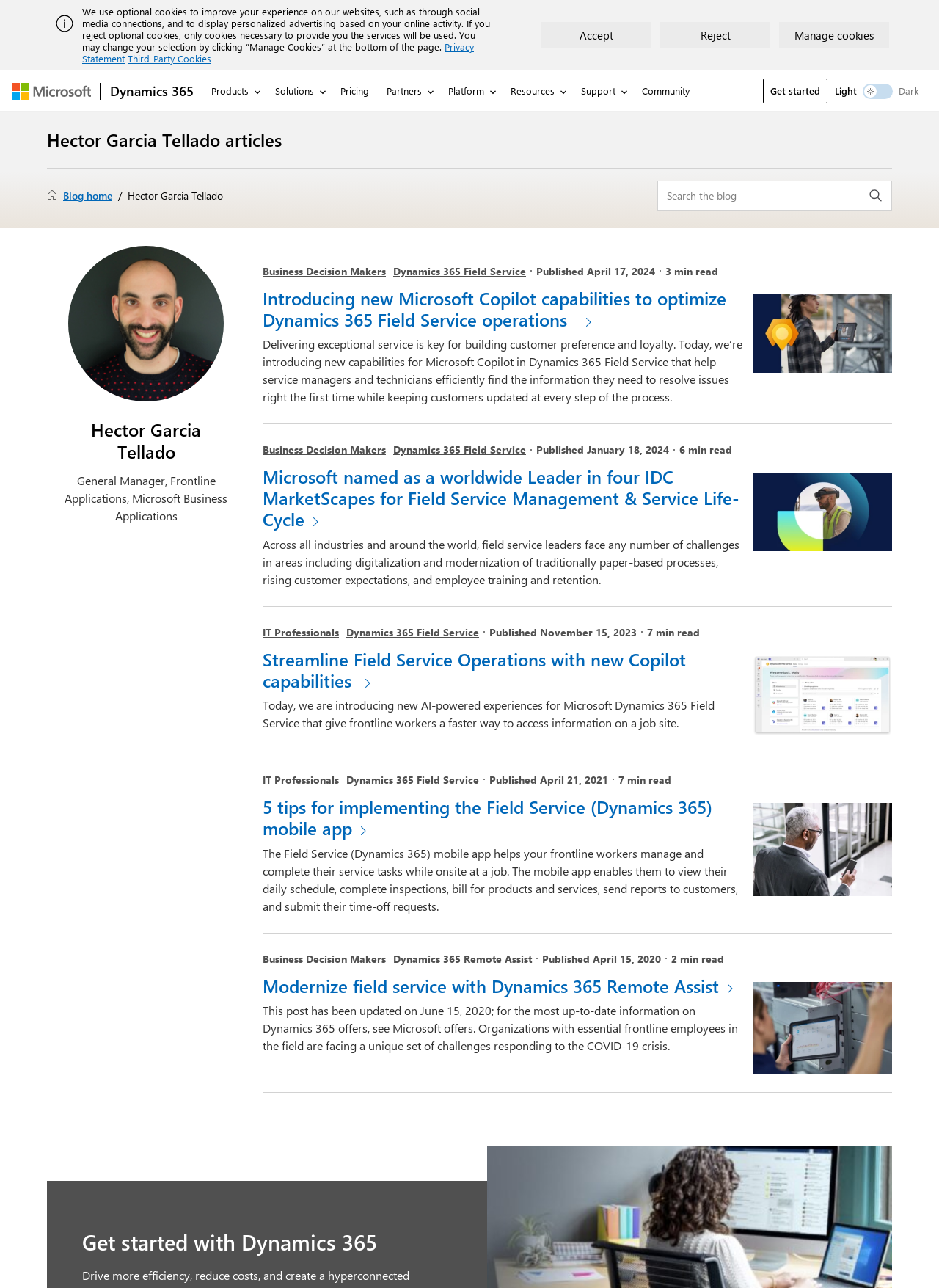Examine the image and give a thorough answer to the following question:
What is the date of the third article?

The date of the third article can be found at the bottom of the article, where it is written as 'Published November 15, 2023'.